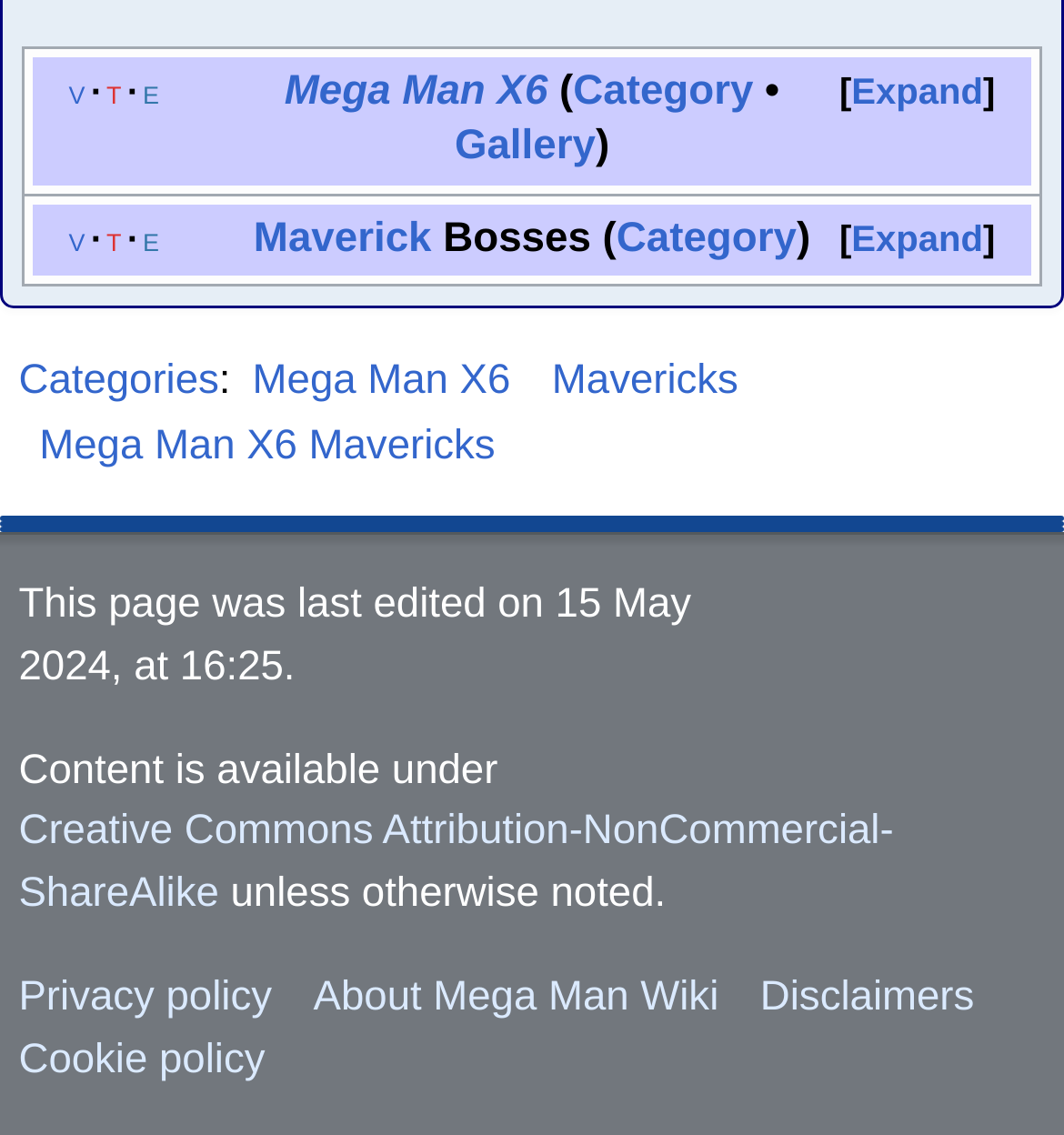What is the category of Mega Man X6?
Please give a detailed and thorough answer to the question, covering all relevant points.

Based on the navigation section, I found the link 'Mega Man X6 (Category • Gallery)' which indicates that Mega Man X6 belongs to the category of Gallery.